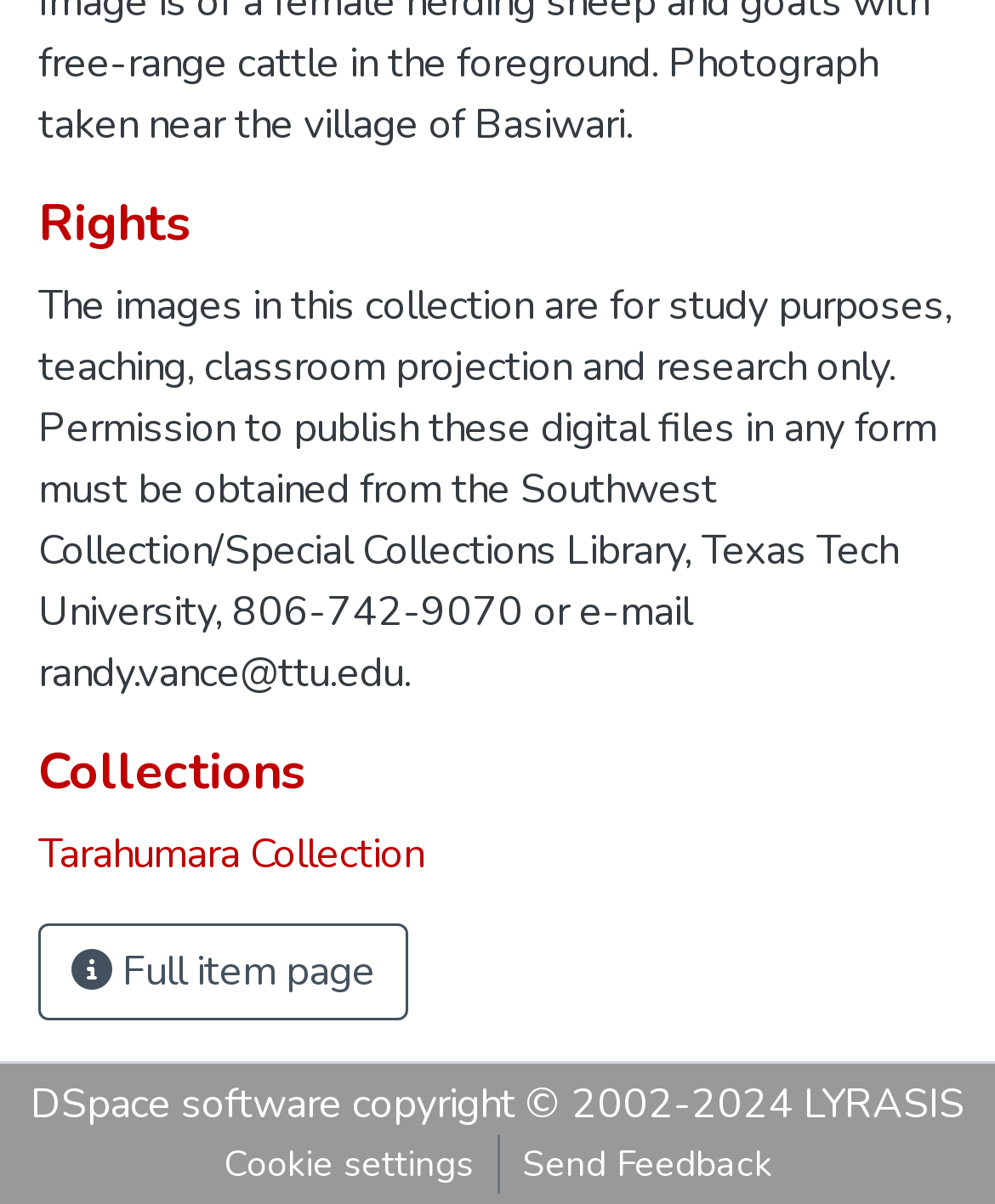How can permission to publish digital files be obtained?
Look at the image and respond with a single word or a short phrase.

From Southwest Collection/Special Collections Library